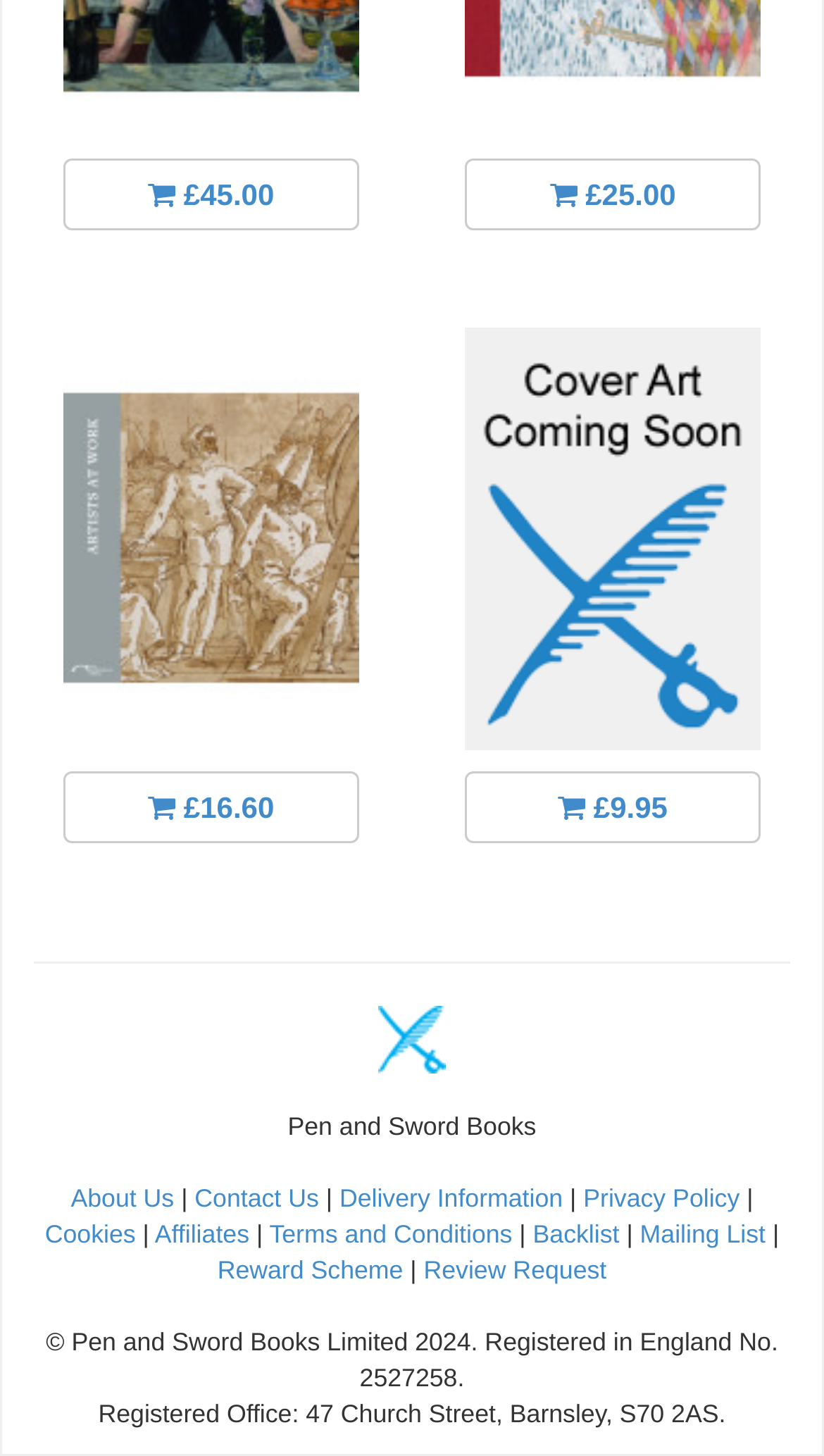What is the name of the company?
Give a one-word or short-phrase answer derived from the screenshot.

Pen and Sword Books